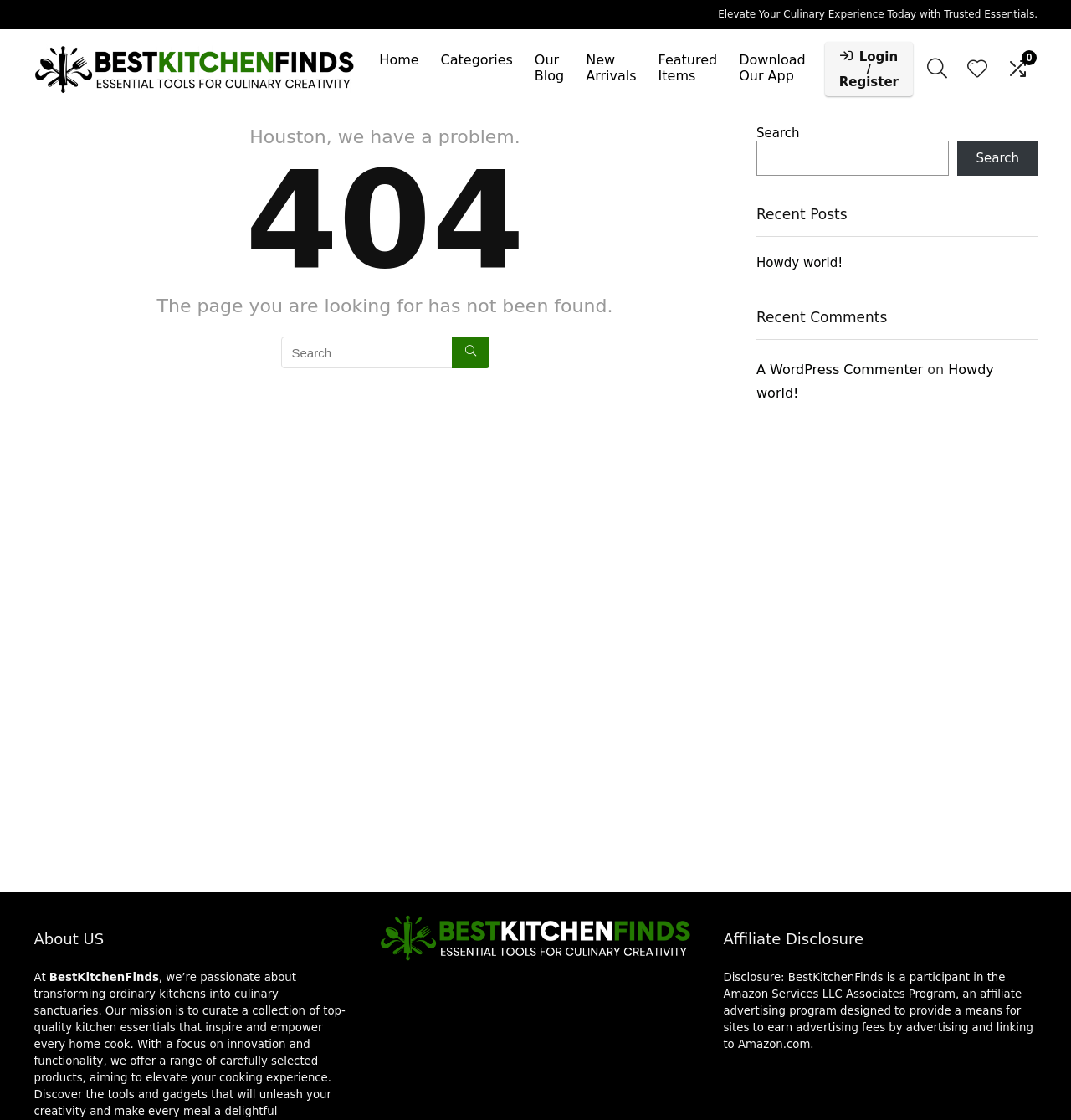Could you find the bounding box coordinates of the clickable area to complete this instruction: "Login or register"?

[0.783, 0.044, 0.839, 0.08]